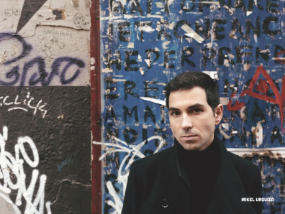What is Mikel Urquiza's profession?
Answer the question based on the image using a single word or a brief phrase.

Composer